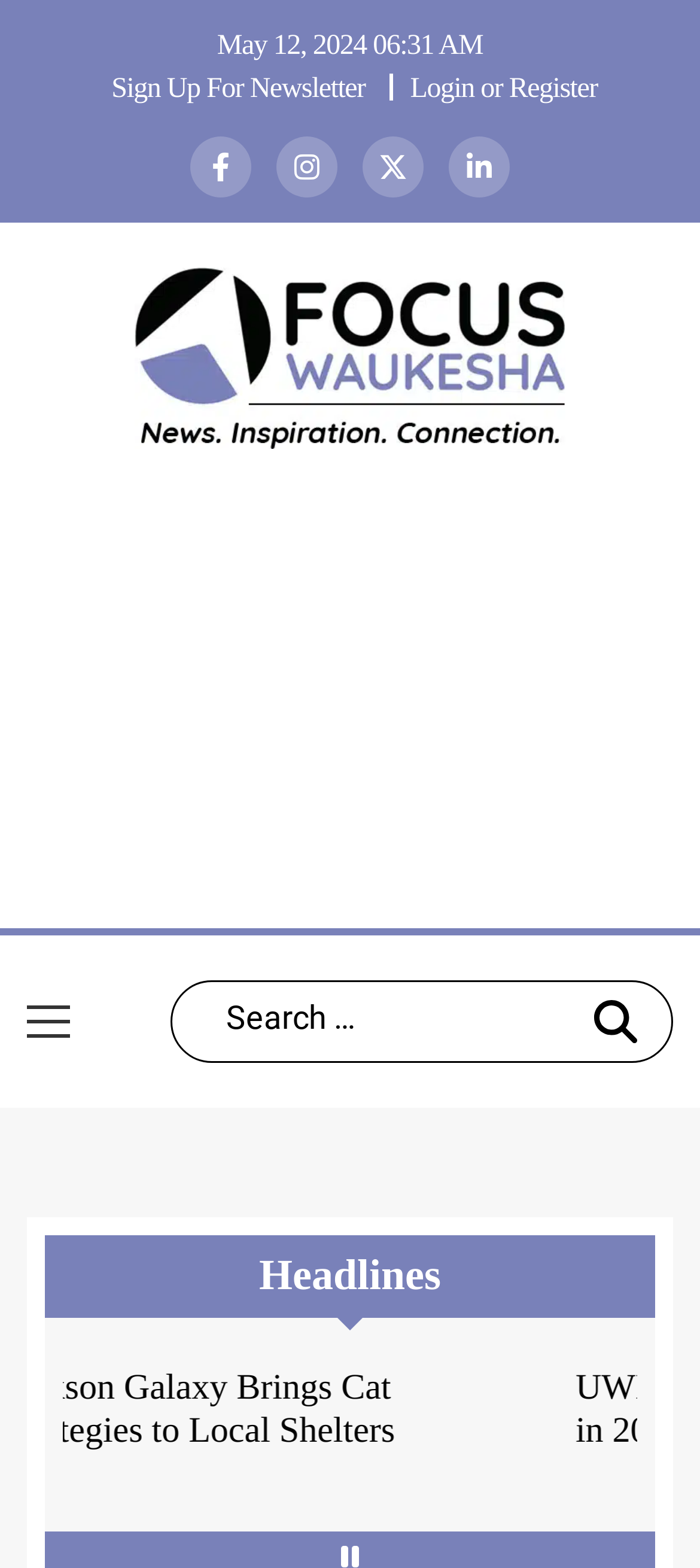For the element described, predict the bounding box coordinates as (top-left x, top-left y, bottom-right x, bottom-right y). All values should be between 0 and 1. Element description: aria-label="Instagram"

[0.395, 0.087, 0.482, 0.126]